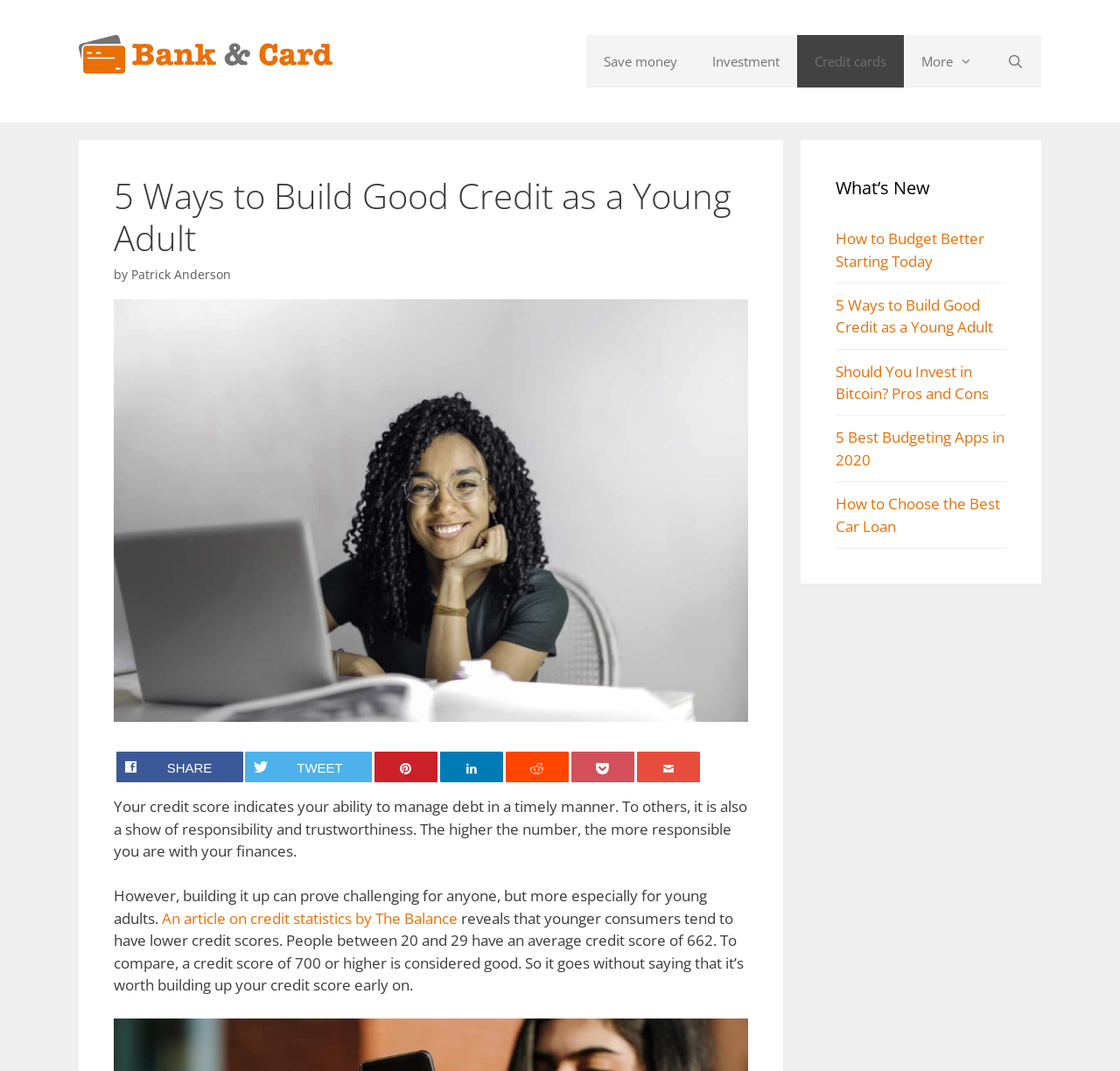What is the topic of the article?
Based on the screenshot, give a detailed explanation to answer the question.

I determined the topic of the article by reading the heading '5 Ways to Build Good Credit as a Young Adult' and the subsequent paragraphs that discuss the importance of building credit scores, especially for young adults.